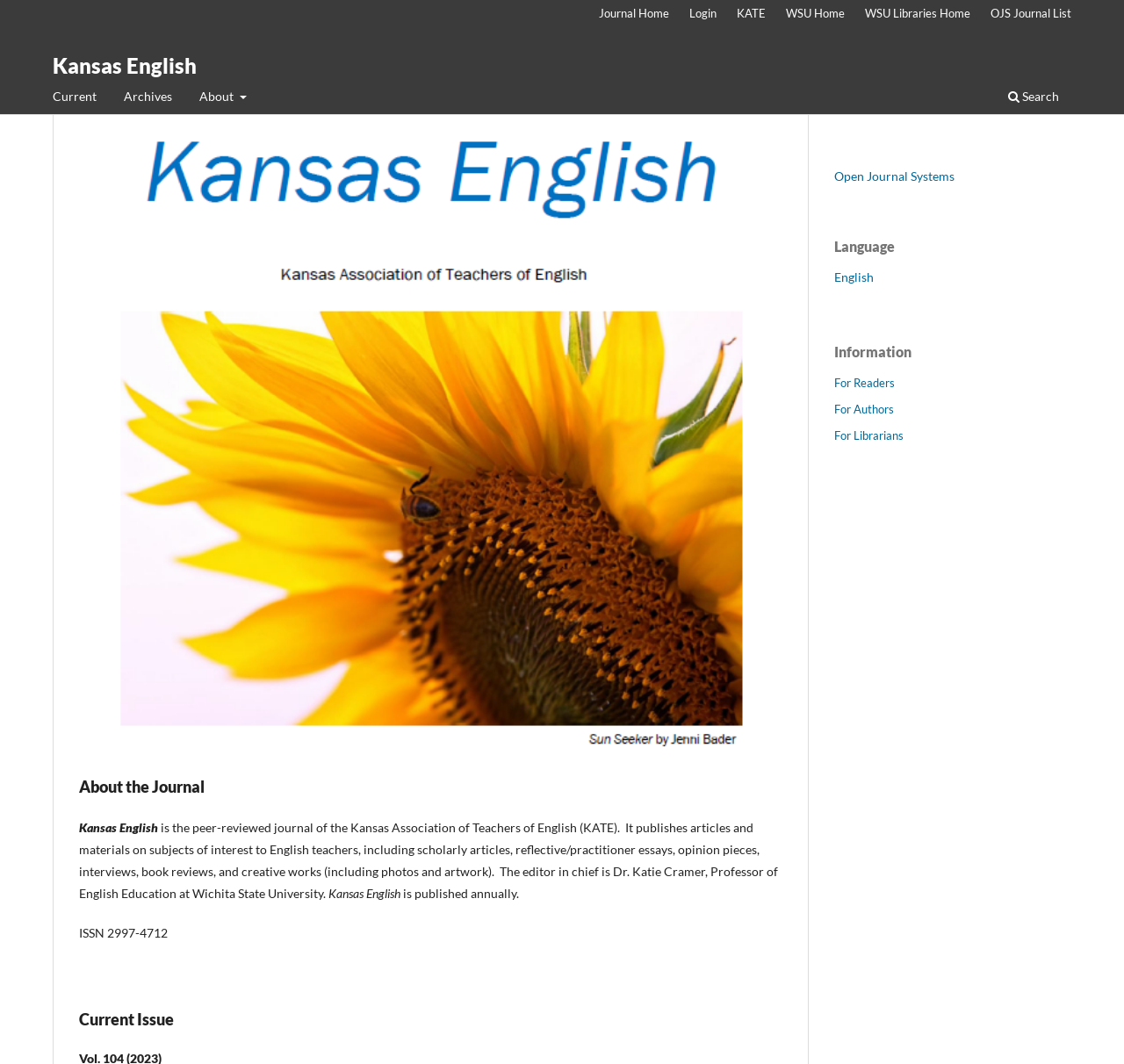Pinpoint the bounding box coordinates of the area that should be clicked to complete the following instruction: "login to the journal". The coordinates must be given as four float numbers between 0 and 1, i.e., [left, top, right, bottom].

[0.606, 0.0, 0.645, 0.025]